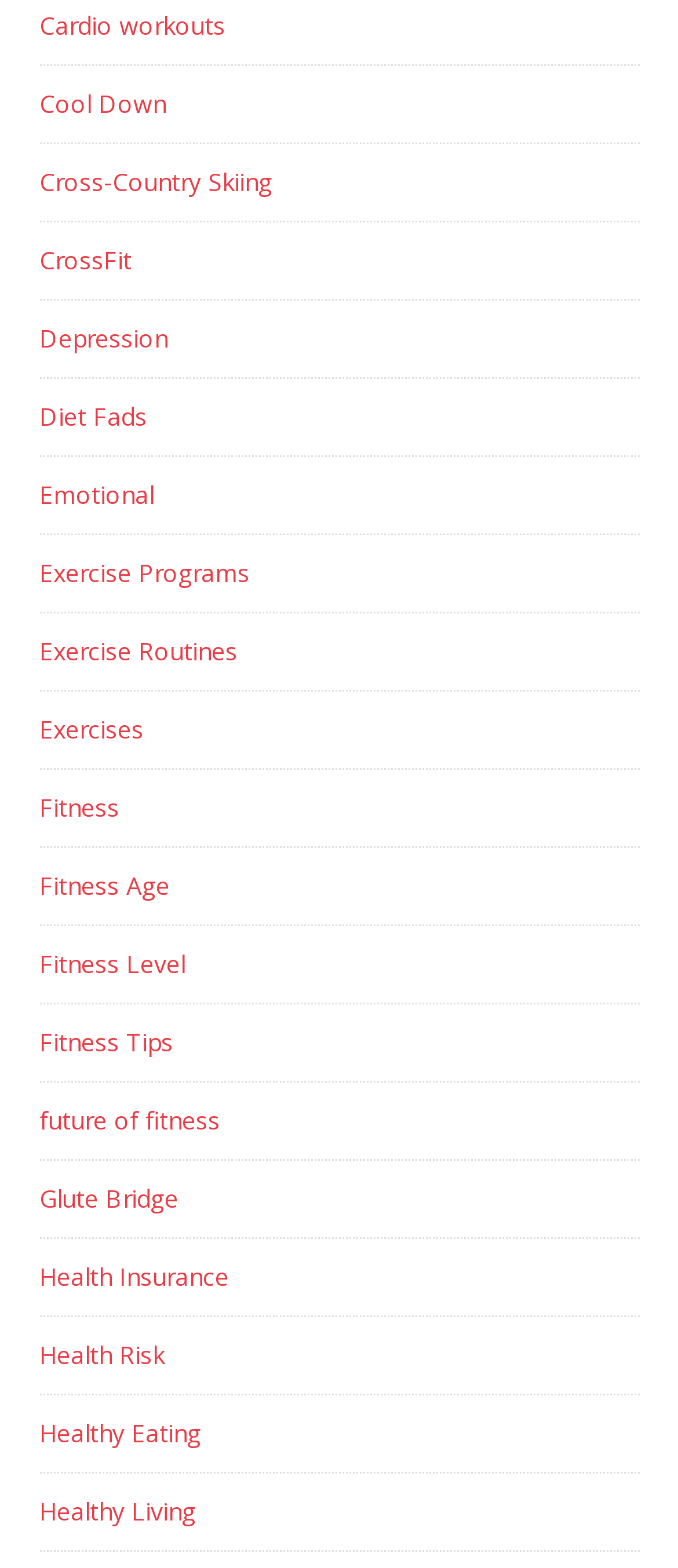Please answer the following query using a single word or phrase: 
Are there any links related to insurance?

Yes